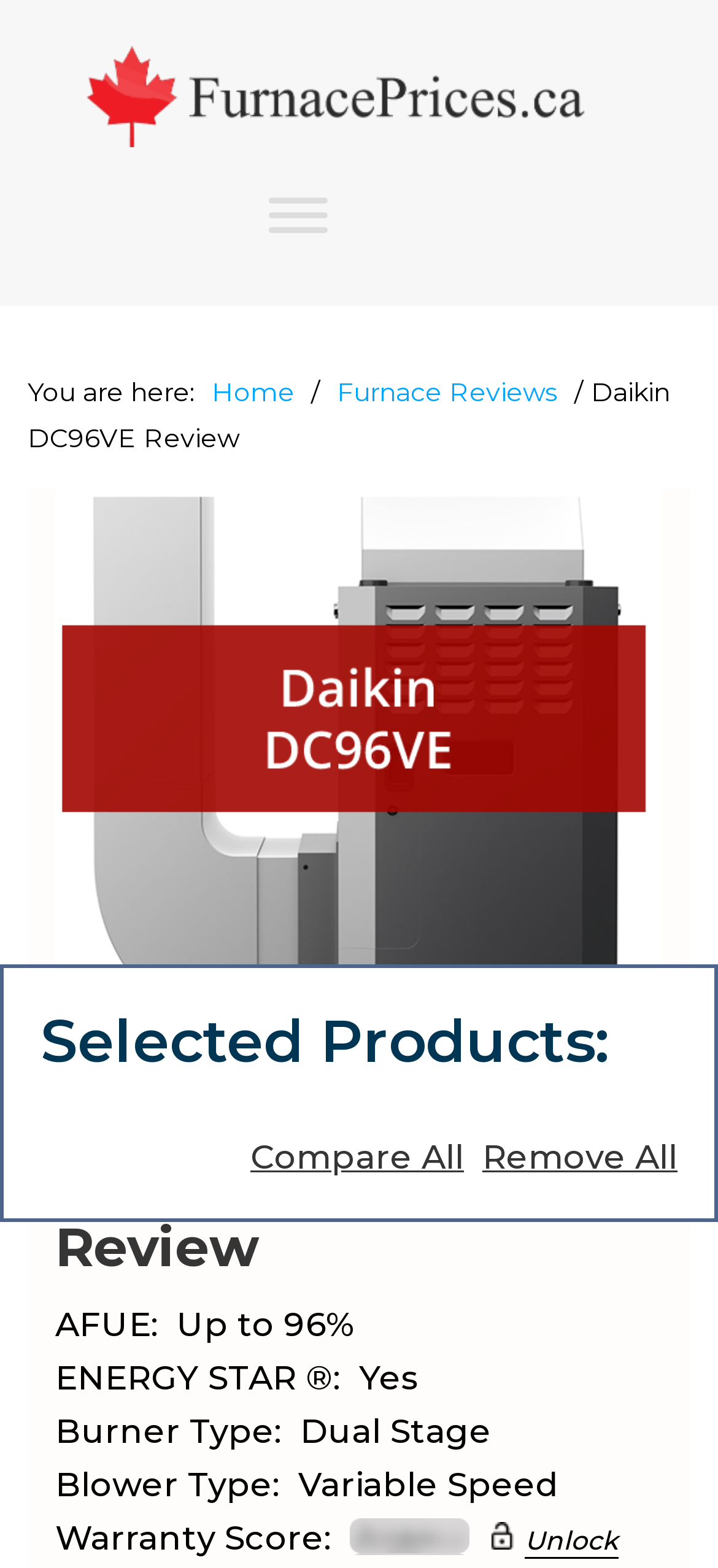Answer the question using only one word or a concise phrase: What type of blower does the Daikin DC96VE furnace have?

Variable Speed